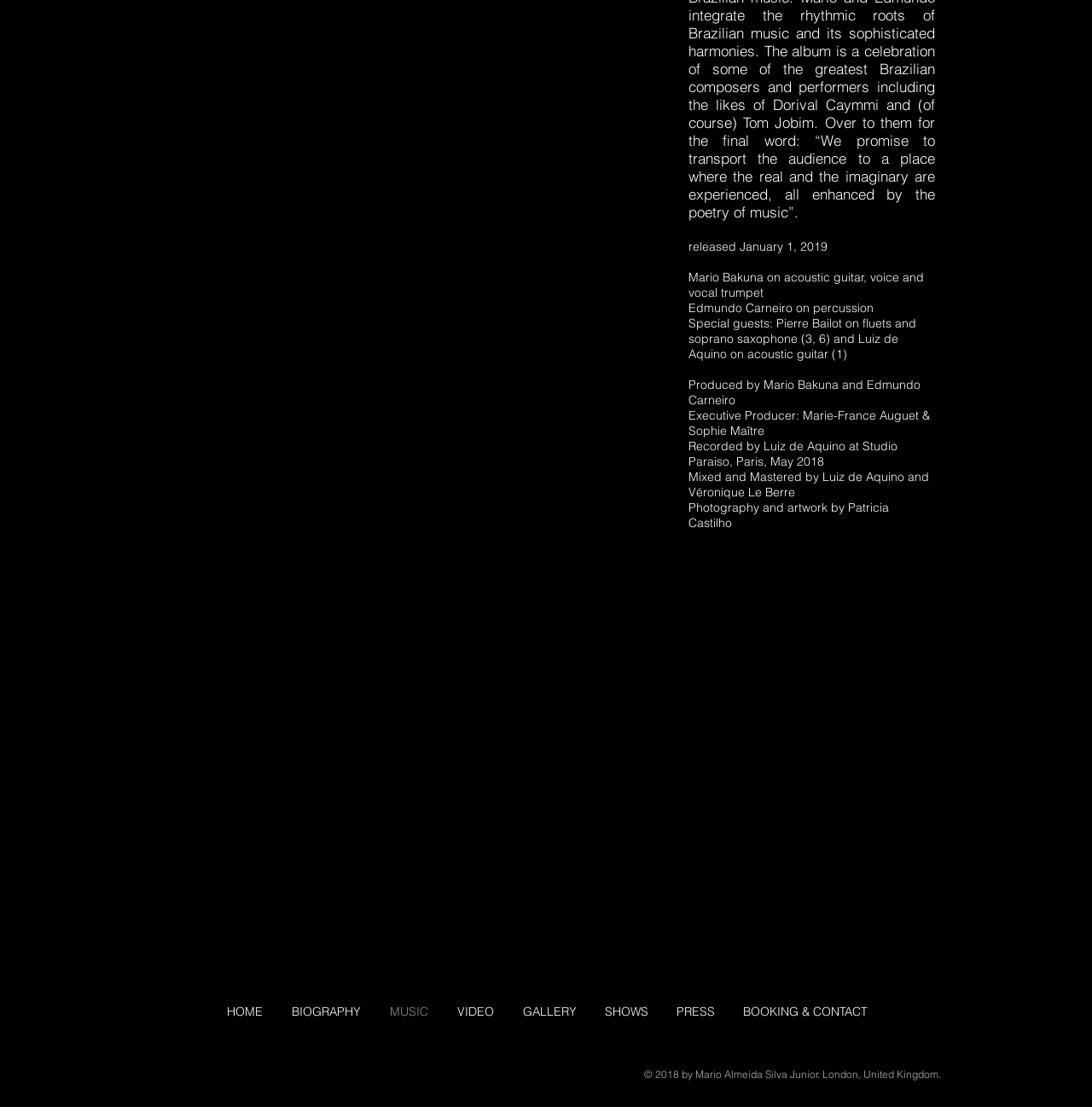Please reply with a single word or brief phrase to the question: 
Who is the acoustic guitarist and vocalist?

Mario Bakuna